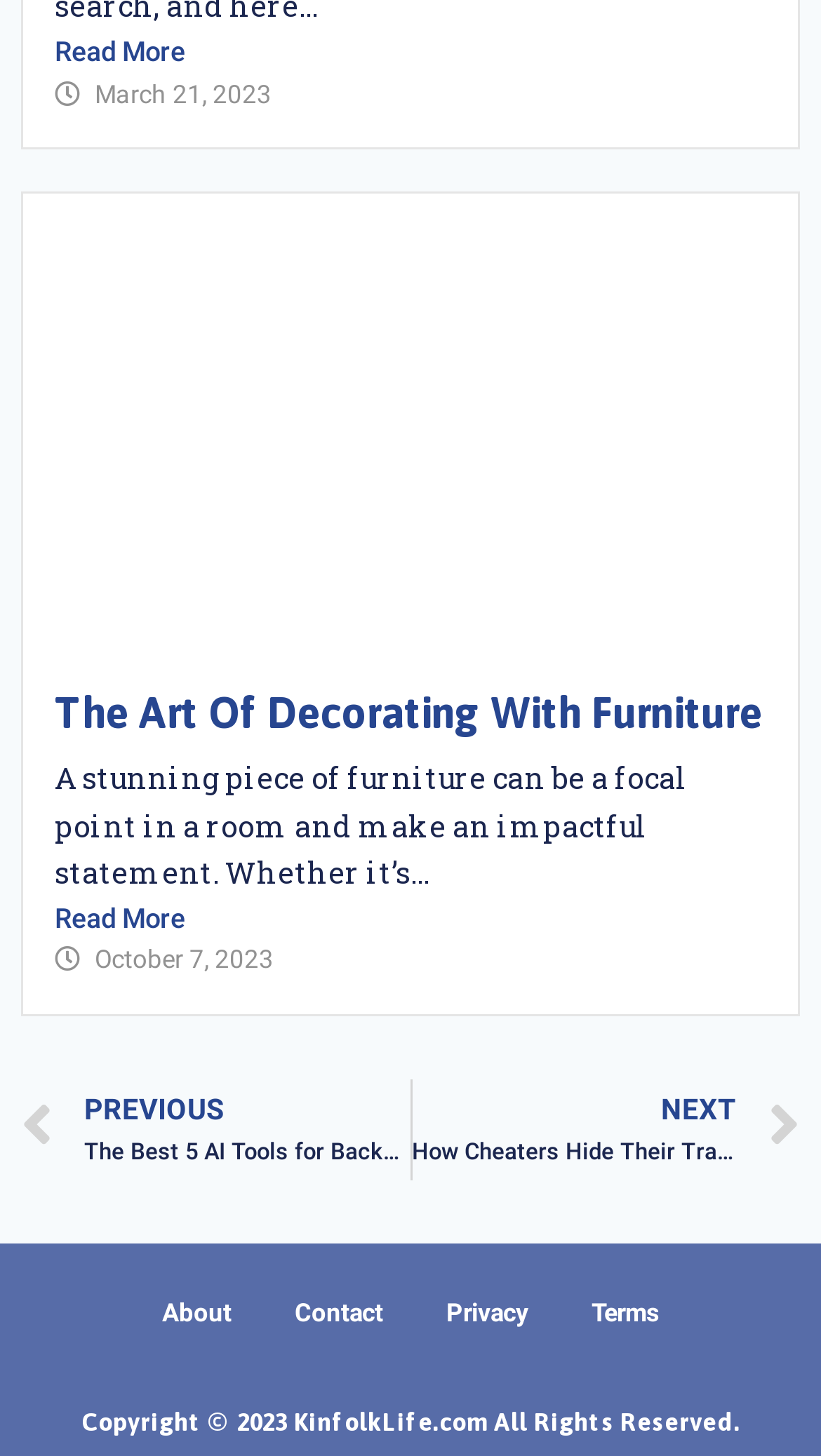Please answer the following query using a single word or phrase: 
What is the topic of the second article?

Decorating with furniture